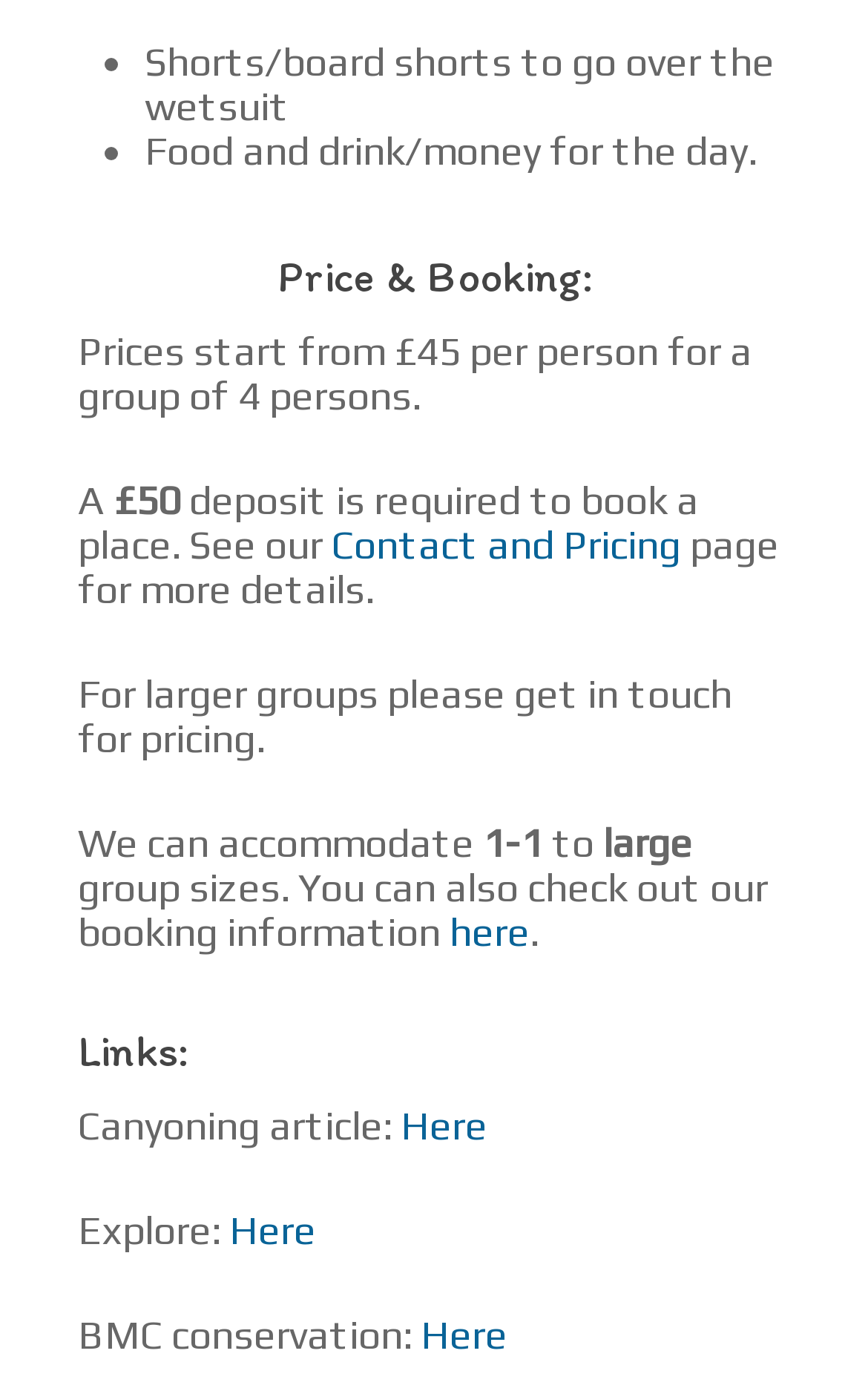With reference to the screenshot, provide a detailed response to the question below:
What is the topic of the article linked?

The webpage has a link labeled 'Canyoning article:' which suggests that the topic of the article linked is canyoning.